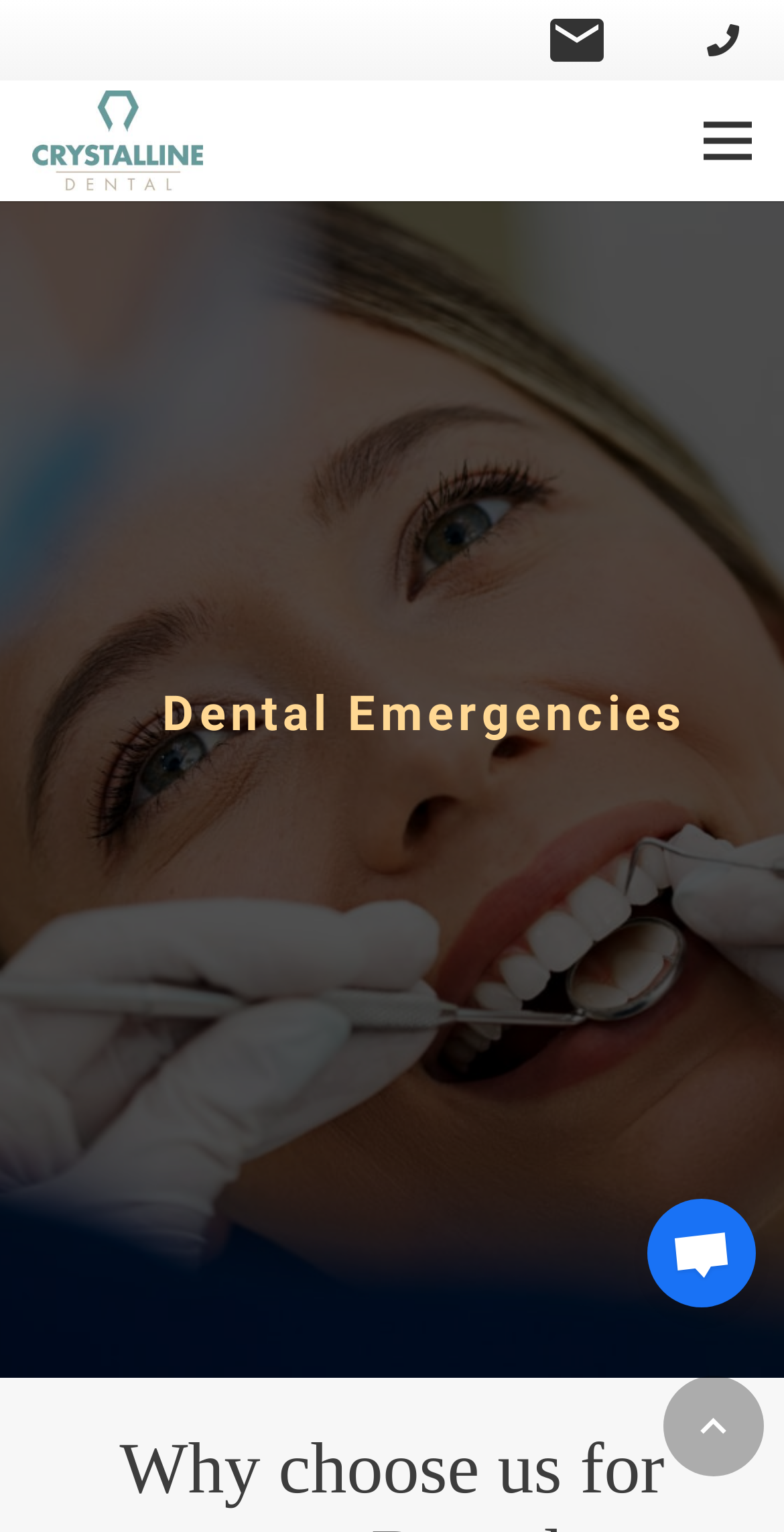What is the phone icon for?
Using the image as a reference, answer with just one word or a short phrase.

Phone number